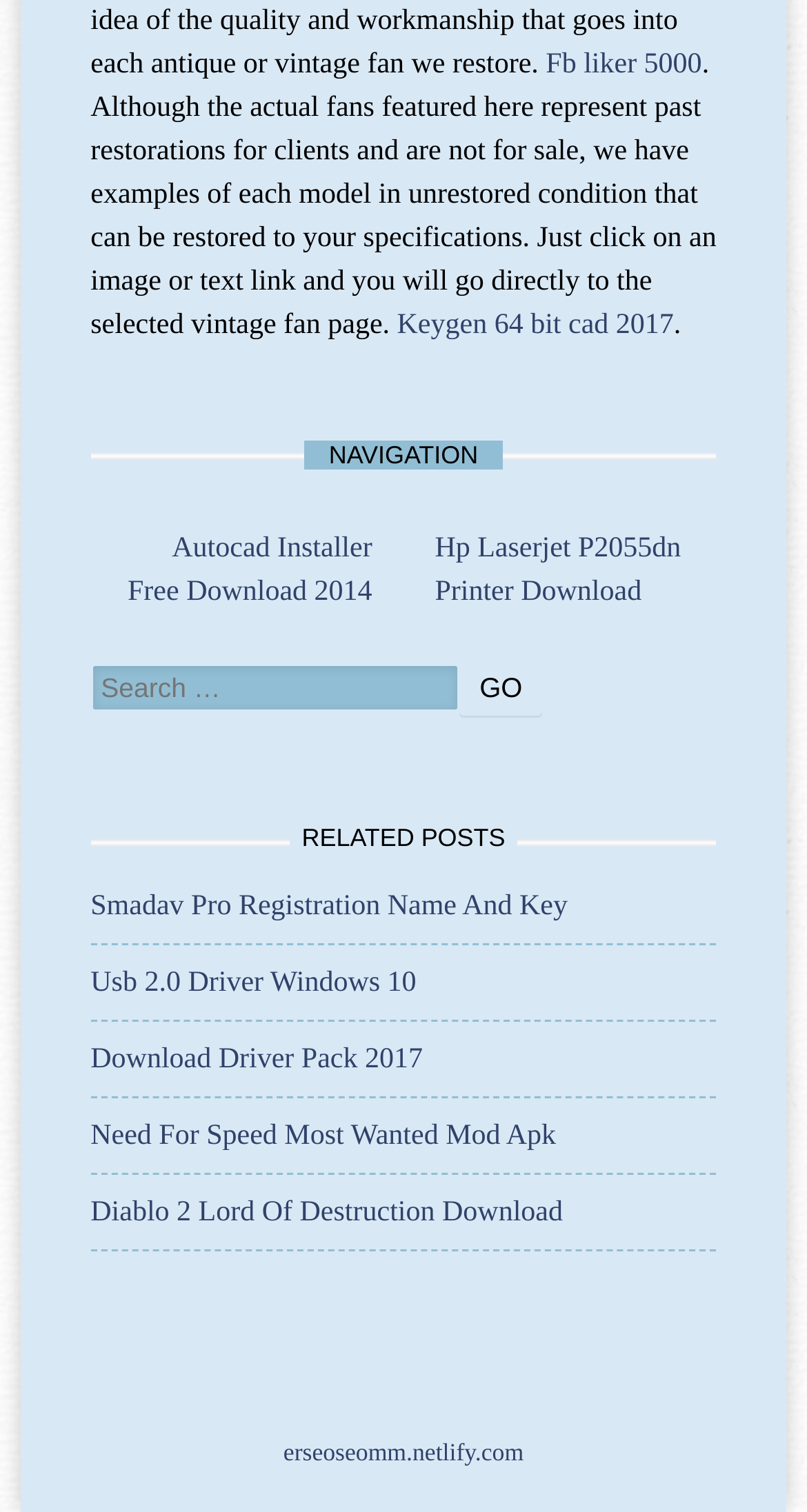What type of content is featured on this webpage? Observe the screenshot and provide a one-word or short phrase answer.

Vintage fans and software downloads